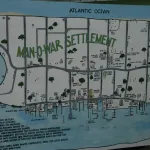Respond to the following question using a concise word or phrase: 
What mode of transportation is humorously mentioned in the map?

Golf carts